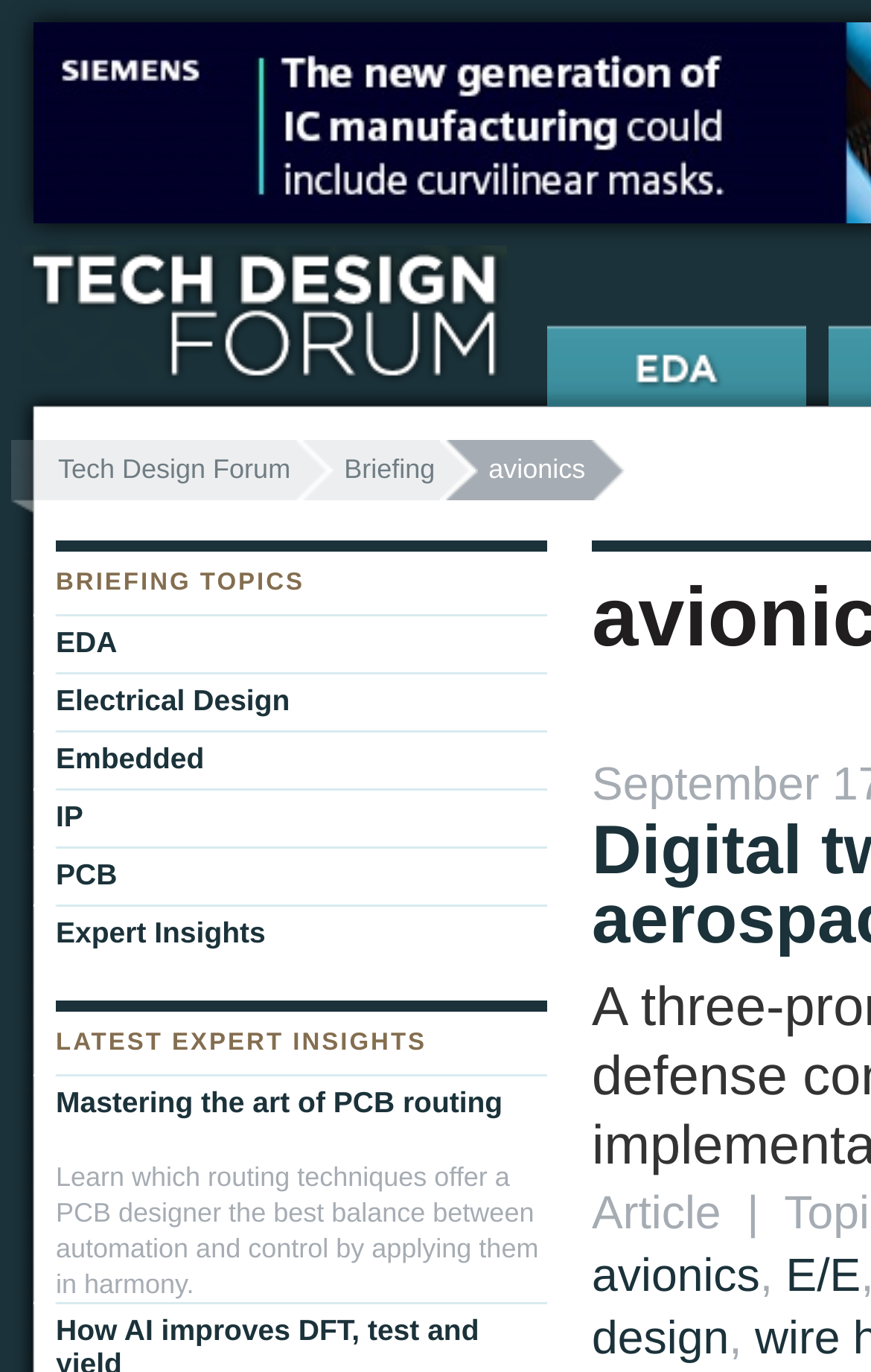Determine the bounding box coordinates of the clickable element necessary to fulfill the instruction: "read Expert Insights". Provide the coordinates as four float numbers within the 0 to 1 range, i.e., [left, top, right, bottom].

[0.038, 0.659, 0.628, 0.702]